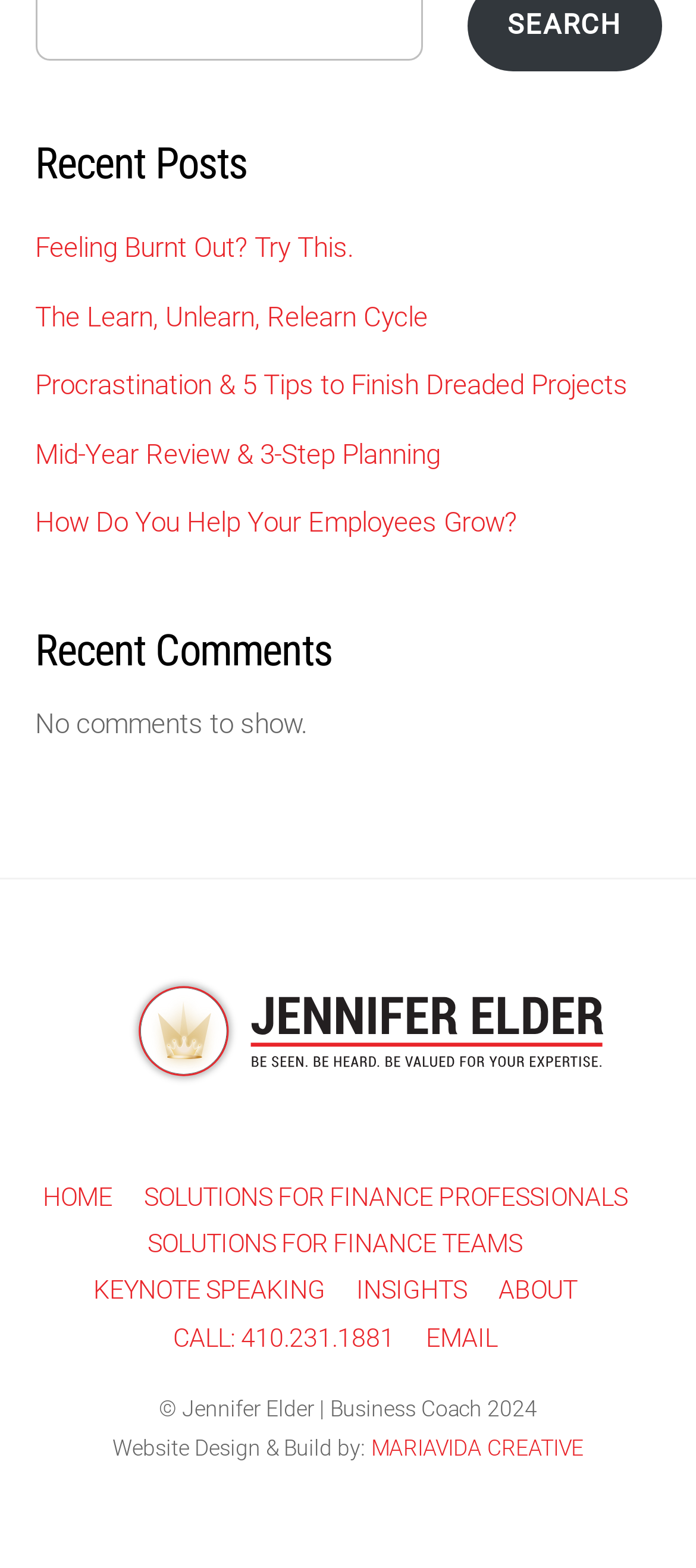Please specify the bounding box coordinates of the area that should be clicked to accomplish the following instruction: "learn about keynote speaking". The coordinates should consist of four float numbers between 0 and 1, i.e., [left, top, right, bottom].

[0.134, 0.814, 0.468, 0.833]